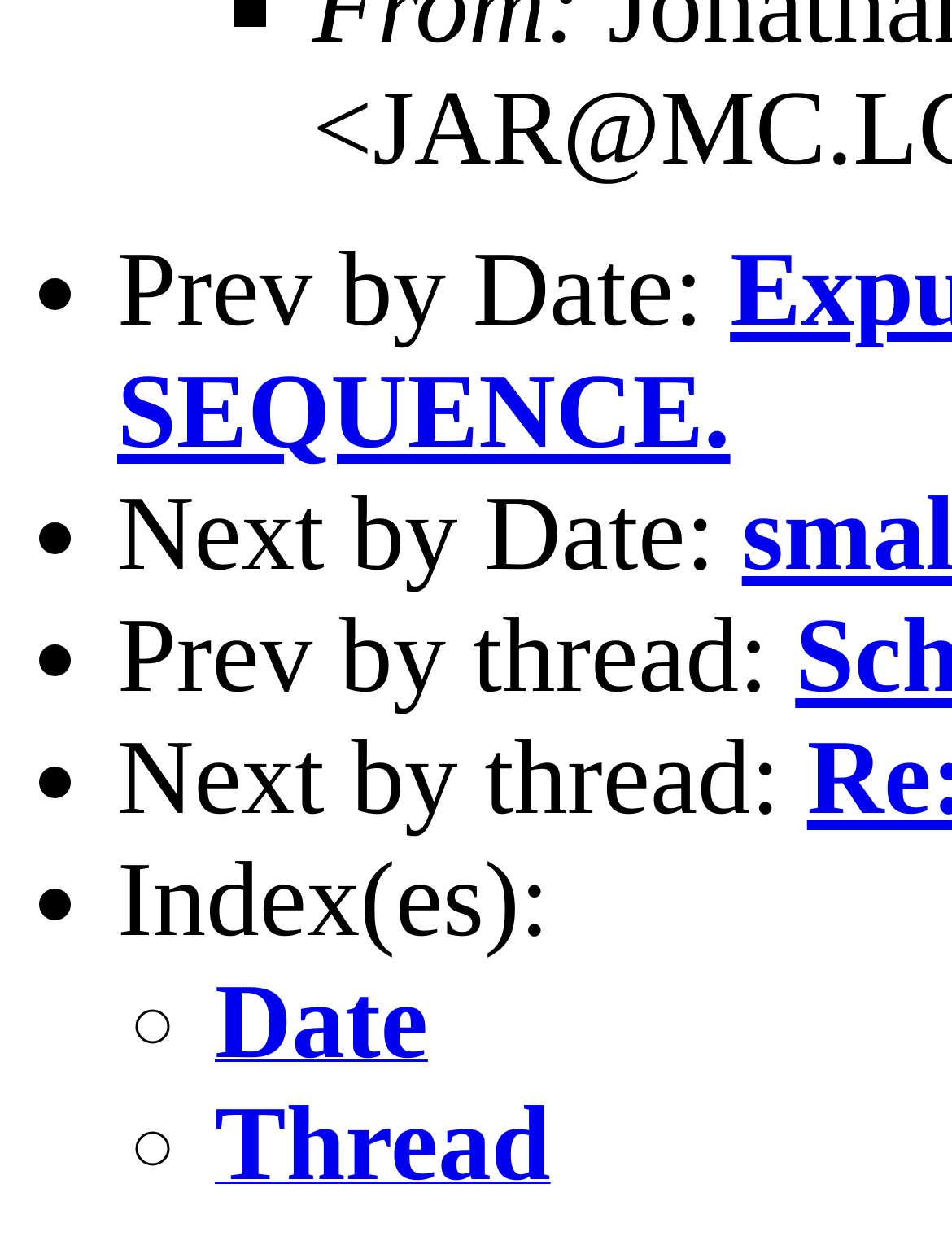What is the purpose of the 'Index(es):' option?
Please provide a single word or phrase in response based on the screenshot.

To access indexes